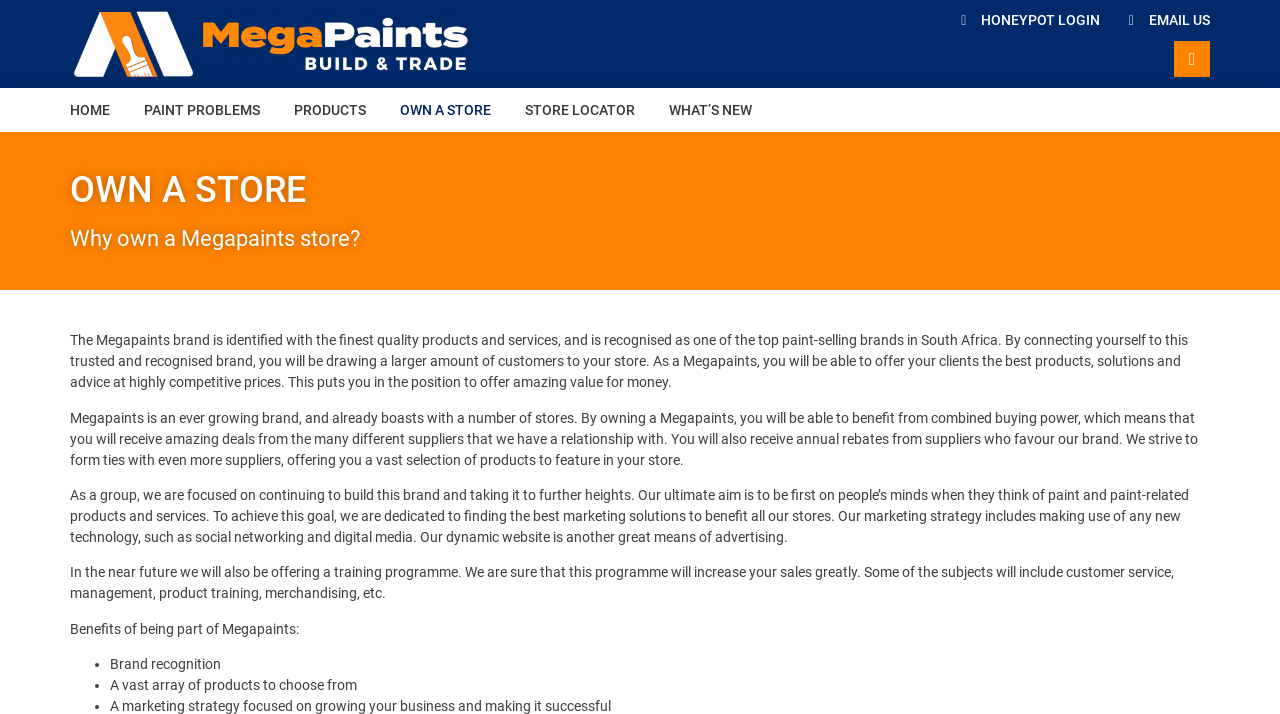Construct a thorough caption encompassing all aspects of the webpage.

The webpage is about owning a store with Megapaints, a well-known paint-selling brand in South Africa. At the top left, there is a link to the homepage, followed by links to "PAINT PROBLEMS", "PRODUCTS", "OWN A STORE", "STORE LOCATOR", and "WHAT’S NEW". On the top right, there are links to "HONEYPOT LOGIN", "EMAIL US", and a Facebook link with an icon.

Below the navigation links, there is a heading "OWN A STORE" followed by a subheading "Why own a Megapaints store?". The main content of the page is divided into four paragraphs, which describe the benefits of owning a Megapaints store. The first paragraph explains how connecting with the trusted brand can attract more customers. The second paragraph highlights the benefits of combined buying power and annual rebates from suppliers. The third paragraph discusses the brand's marketing strategy, including the use of social networking and digital media. The fourth paragraph mentions a future training program to increase sales.

Below the paragraphs, there is a heading "Benefits of being part of Megapaints:" followed by a list of benefits, including "Brand recognition" and "A vast array of products to choose from", marked with bullet points.